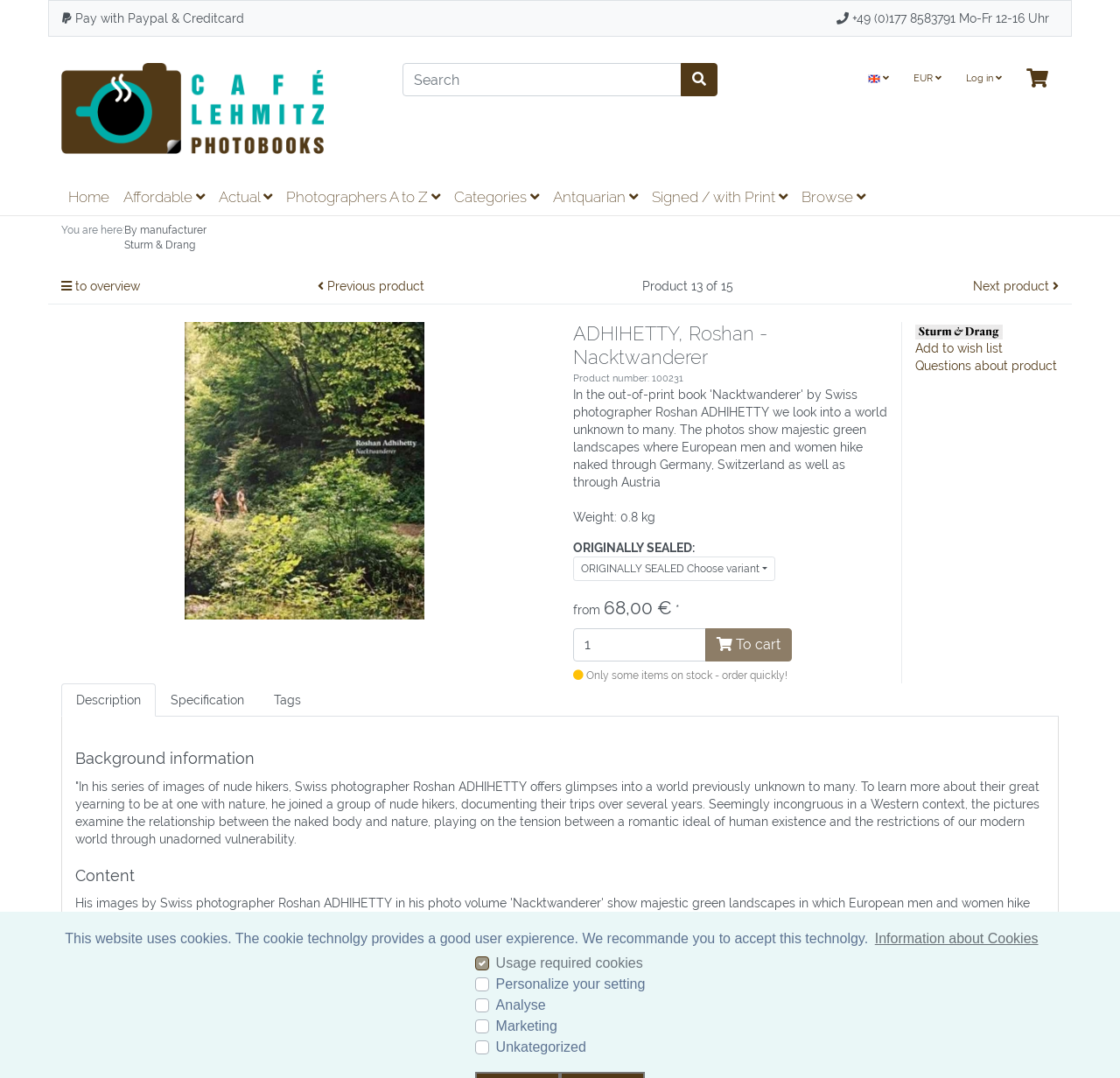Determine the bounding box coordinates in the format (top-left x, top-left y, bottom-right x, bottom-right y). Ensure all values are floating point numbers between 0 and 1. Identify the bounding box of the UI element described by: Specification

[0.139, 0.634, 0.231, 0.665]